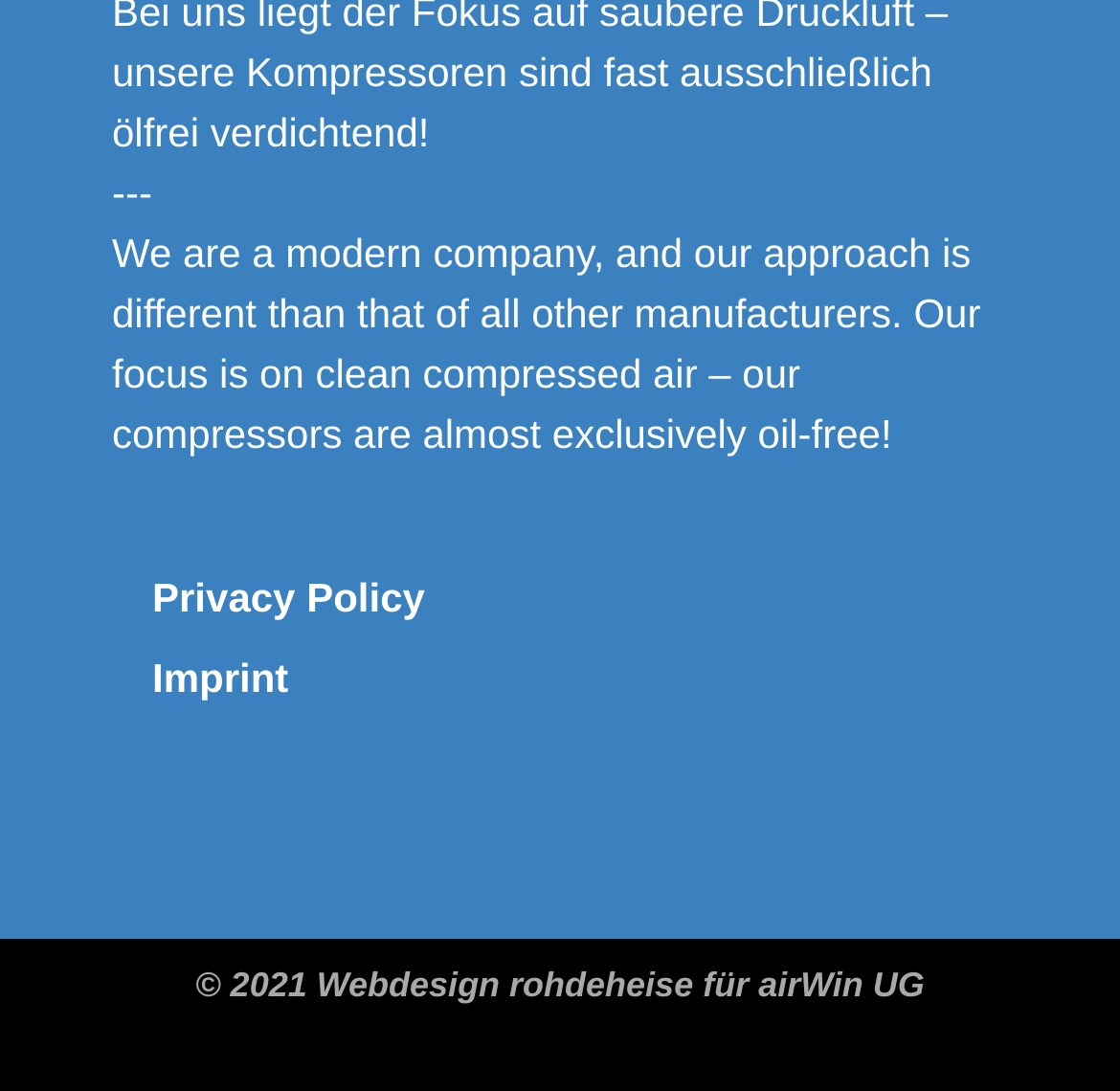Locate the bounding box of the UI element described in the following text: "Privacy Policy".

[0.136, 0.525, 0.379, 0.568]